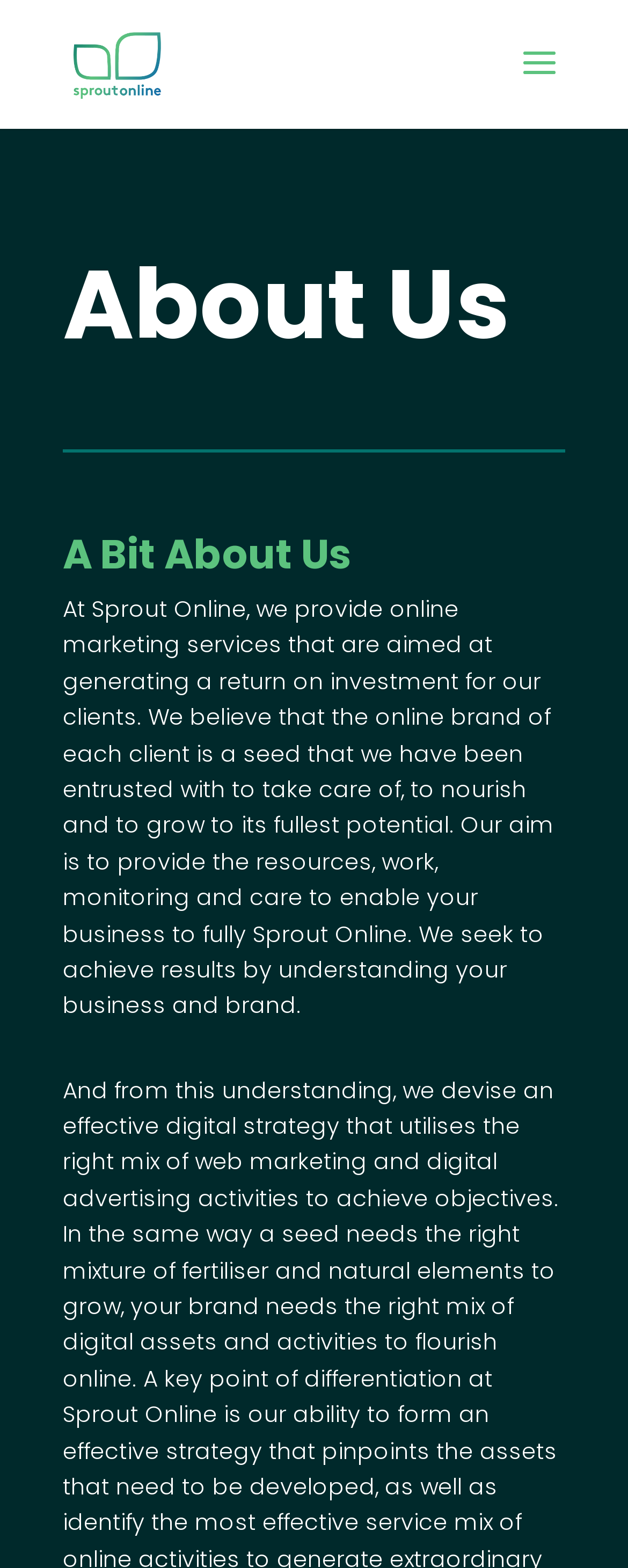Based on the description "alt="Sprout Online"", find the bounding box of the specified UI element.

[0.11, 0.03, 0.262, 0.05]